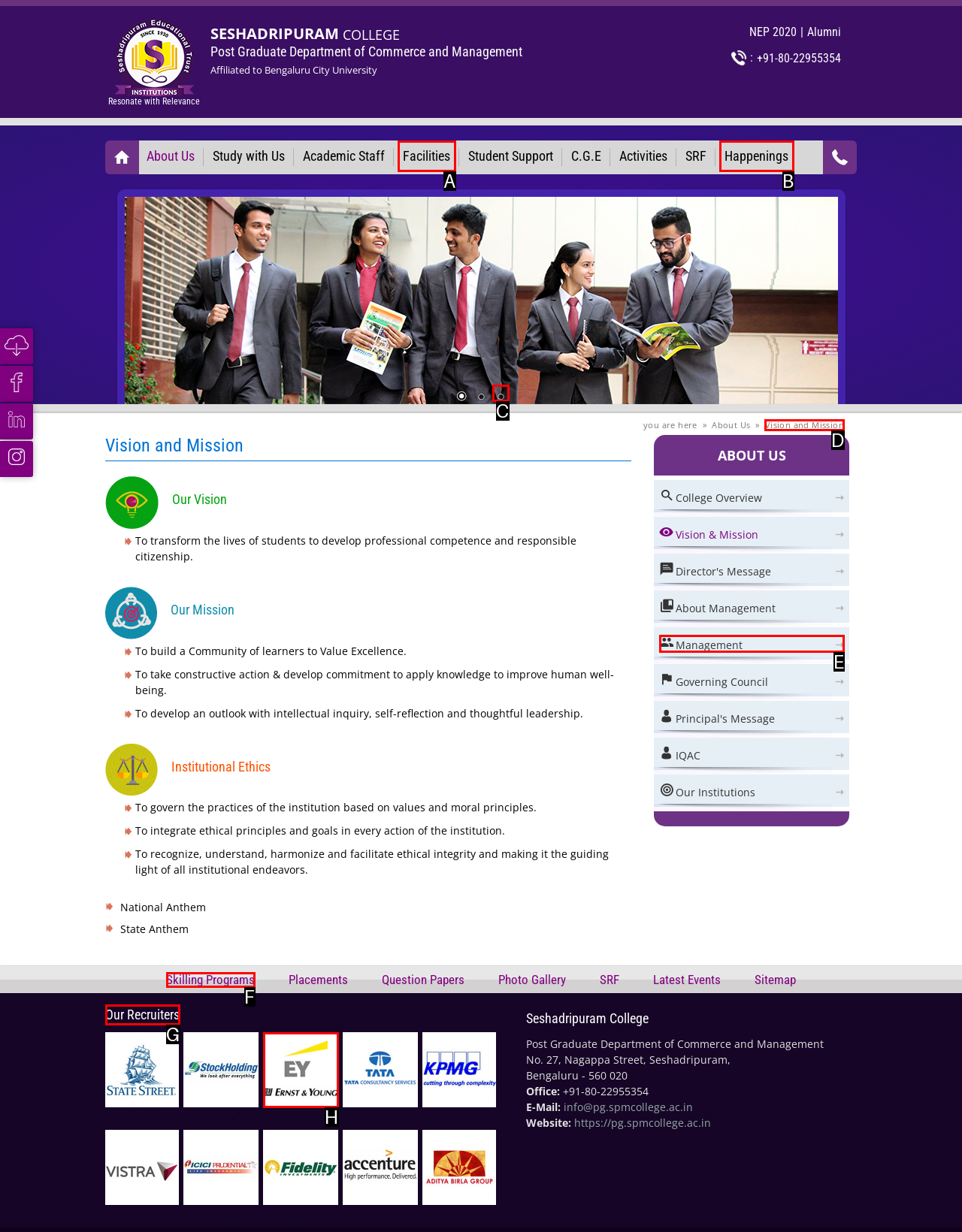Select the letter that corresponds to this element description: Vision and Mission
Answer with the letter of the correct option directly.

D